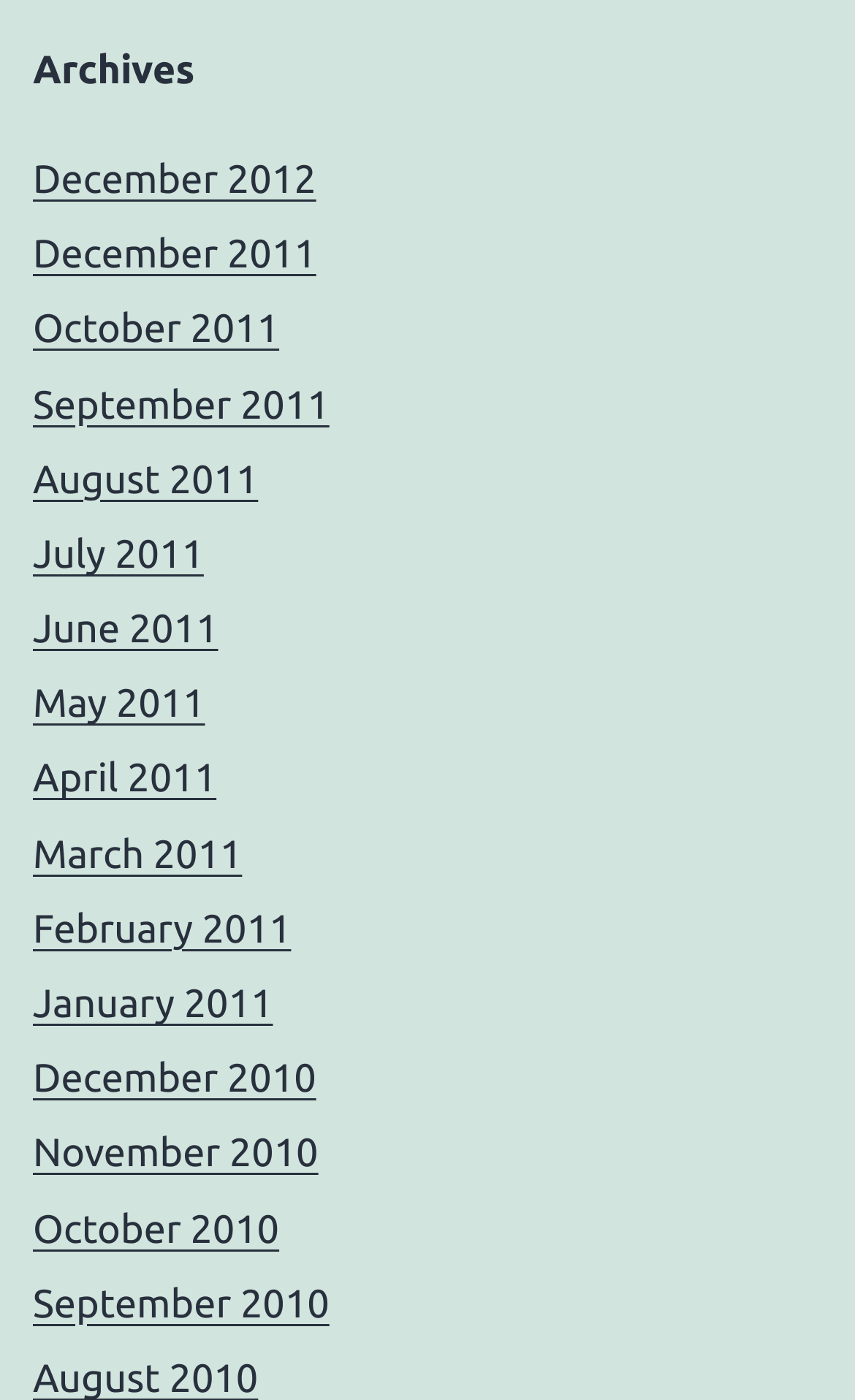Show the bounding box coordinates for the HTML element described as: "August 2011".

[0.038, 0.327, 0.302, 0.358]